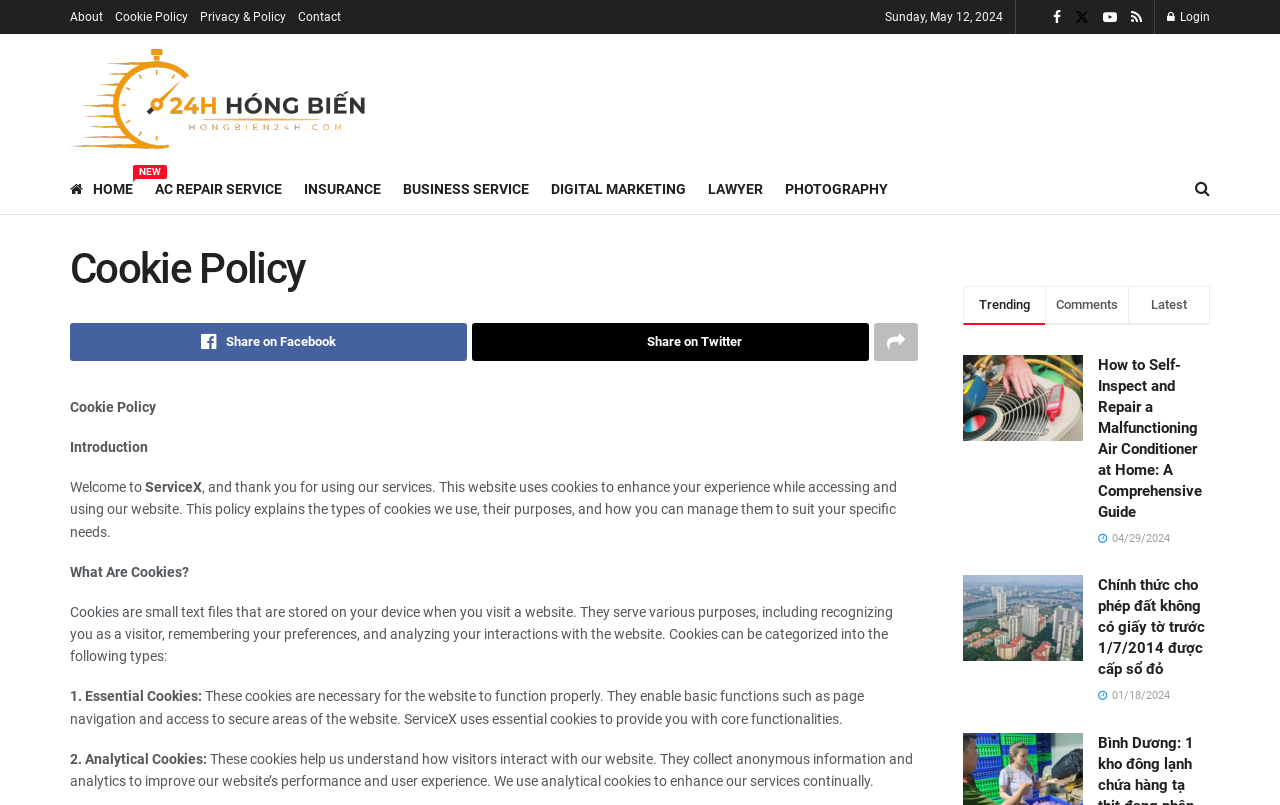Can you find the bounding box coordinates for the UI element given this description: "Insurance"? Provide the coordinates as four float numbers between 0 and 1: [left, top, right, bottom].

[0.238, 0.217, 0.298, 0.252]